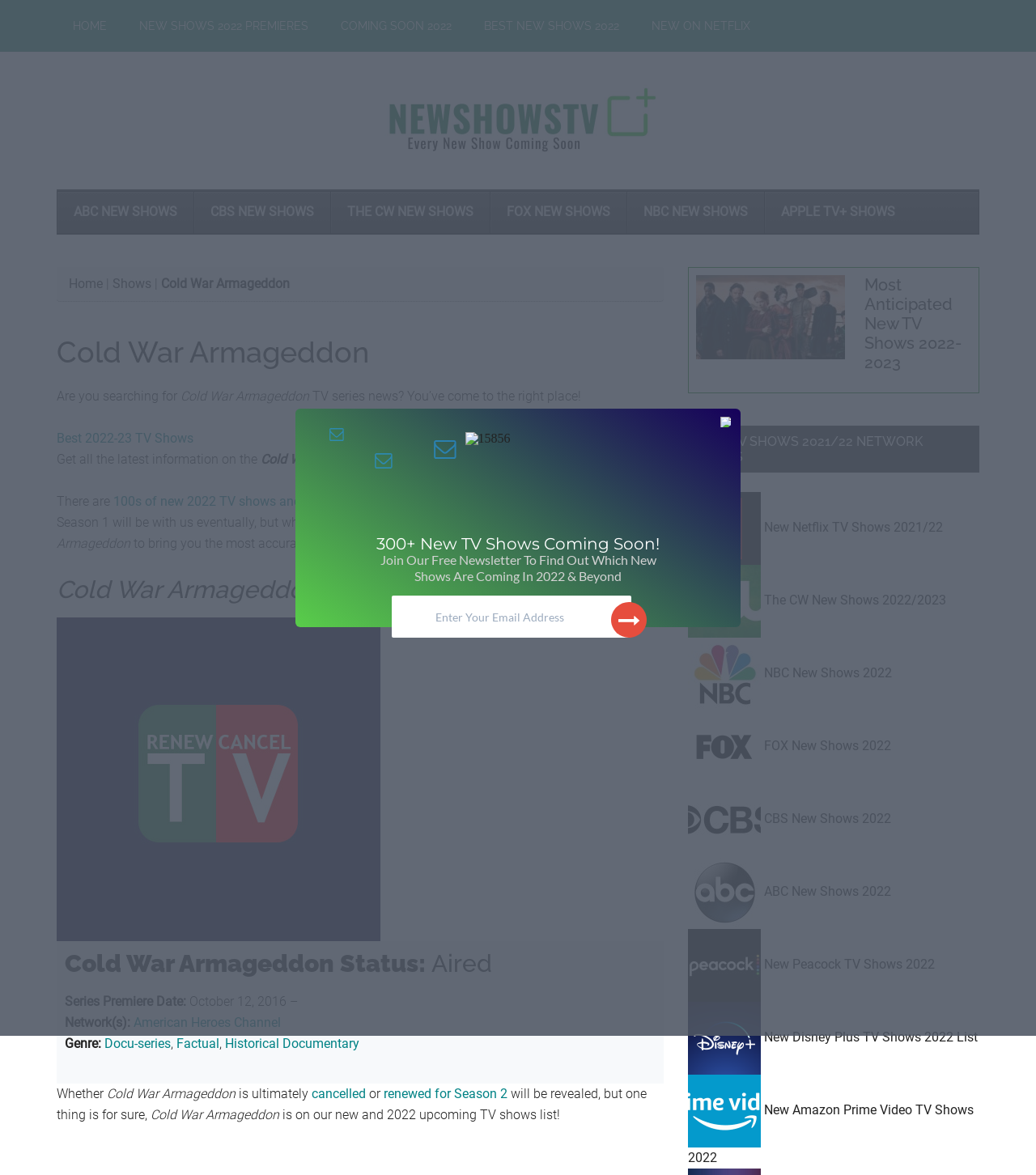Determine the bounding box coordinates of the UI element that matches the following description: "parent_node: CBS New Shows 2022". The coordinates should be four float numbers between 0 and 1 in the format [left, top, right, bottom].

[0.664, 0.69, 0.738, 0.703]